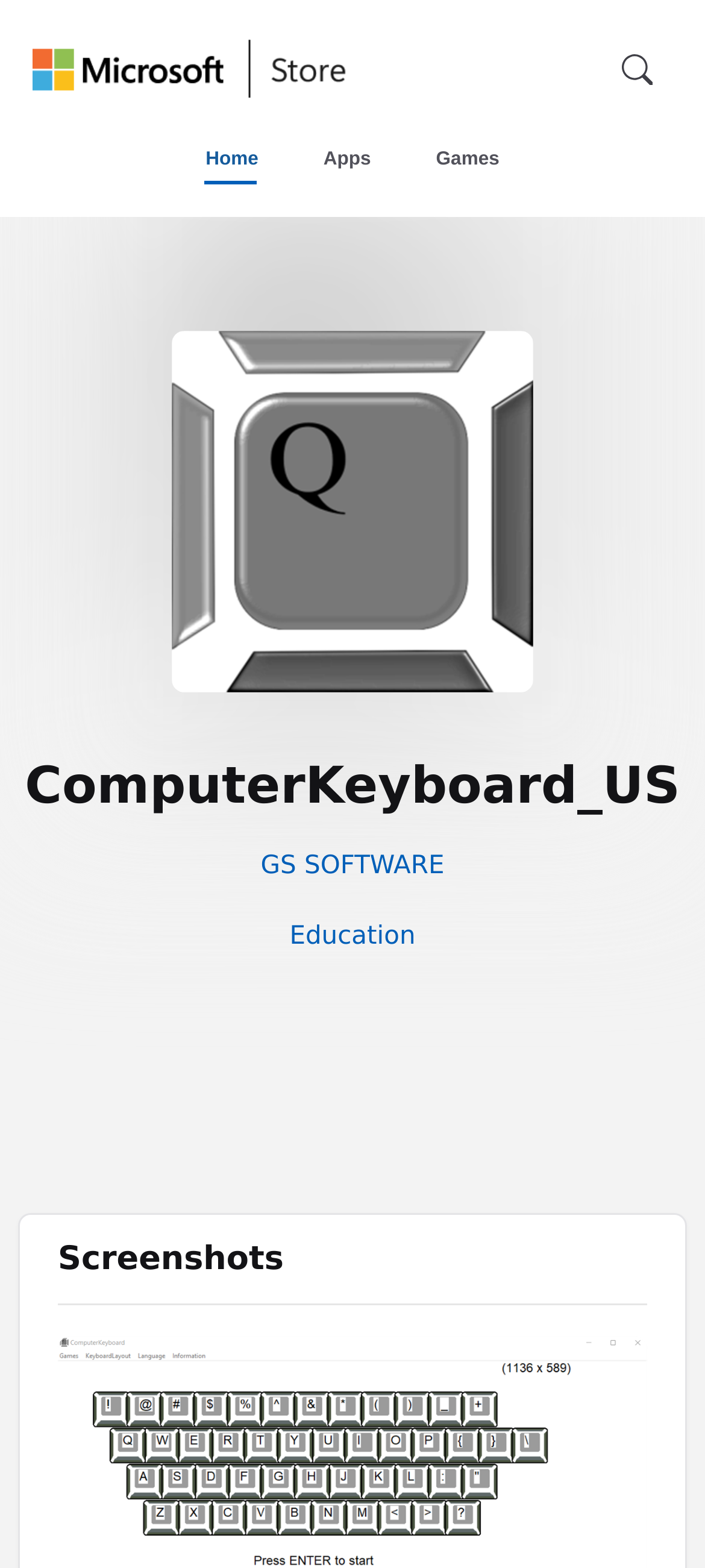Answer in one word or a short phrase: 
How many links are there in the top navigation bar?

3